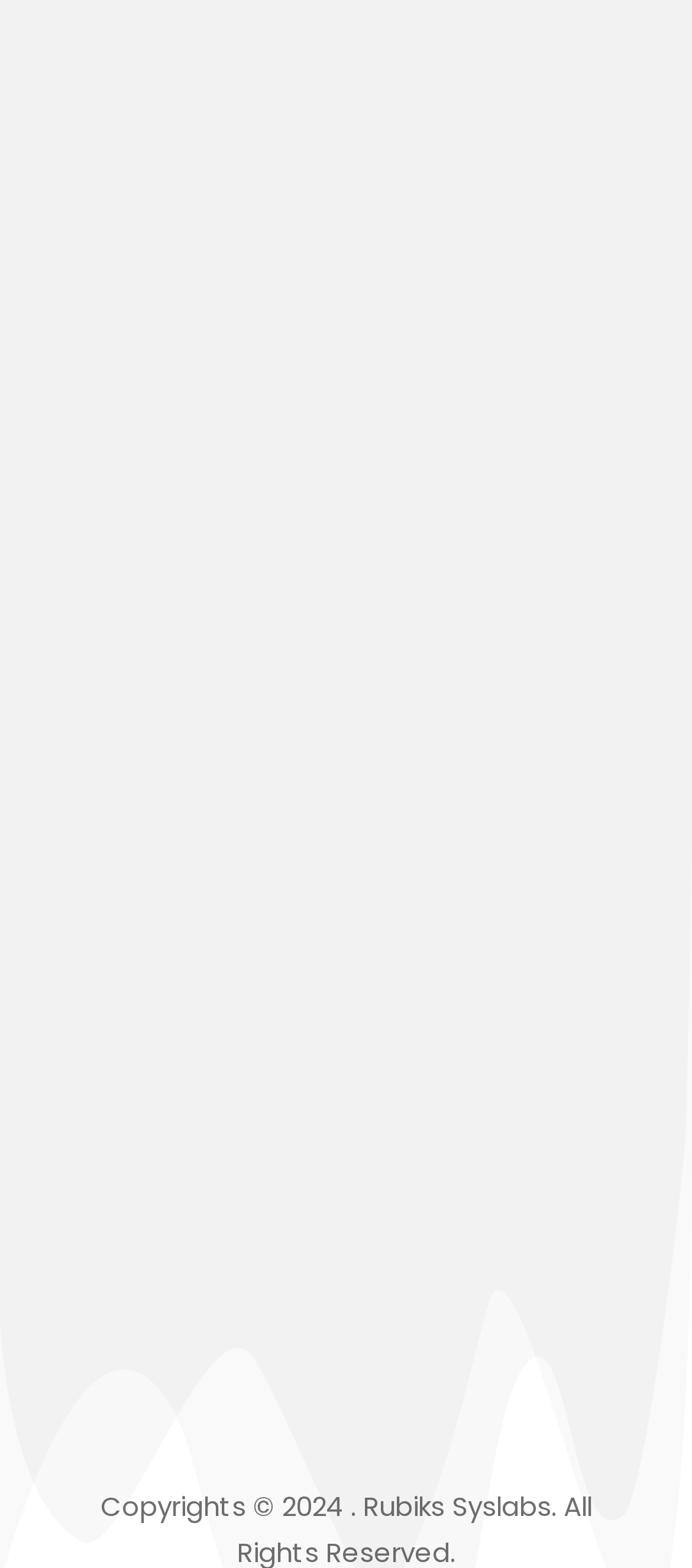Bounding box coordinates are specified in the format (top-left x, top-left y, bottom-right x, bottom-right y). All values are floating point numbers bounded between 0 and 1. Please provide the bounding box coordinate of the region this sentence describes: Sign Up

[0.115, 0.695, 0.885, 0.759]